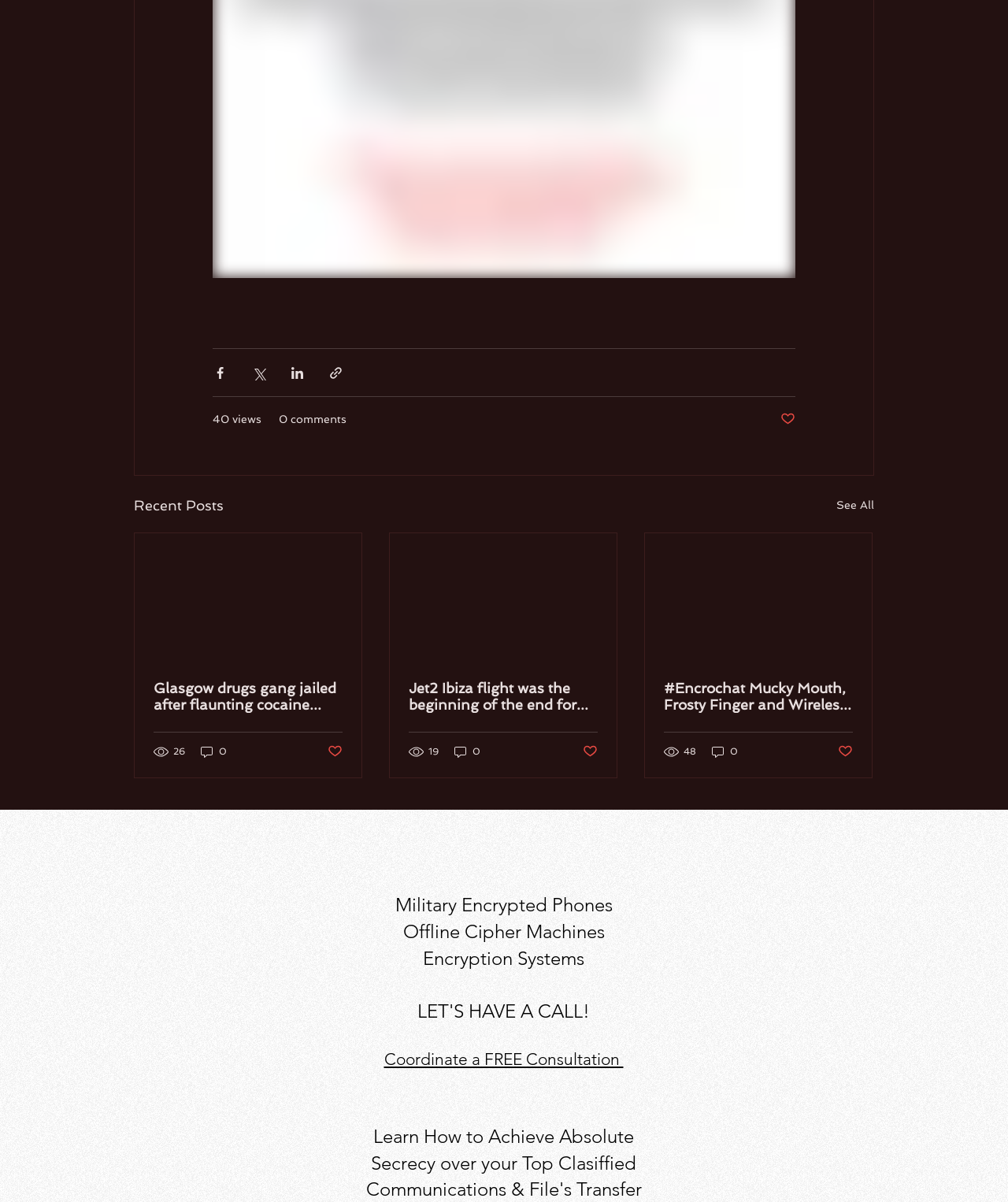What is the purpose of the buttons with social media icons?
Using the information from the image, provide a comprehensive answer to the question.

The buttons with social media icons, such as Facebook, Twitter, and LinkedIn, are used to share the posts on the webpage to the respective social media platforms. This allows users to easily share the content with their networks.